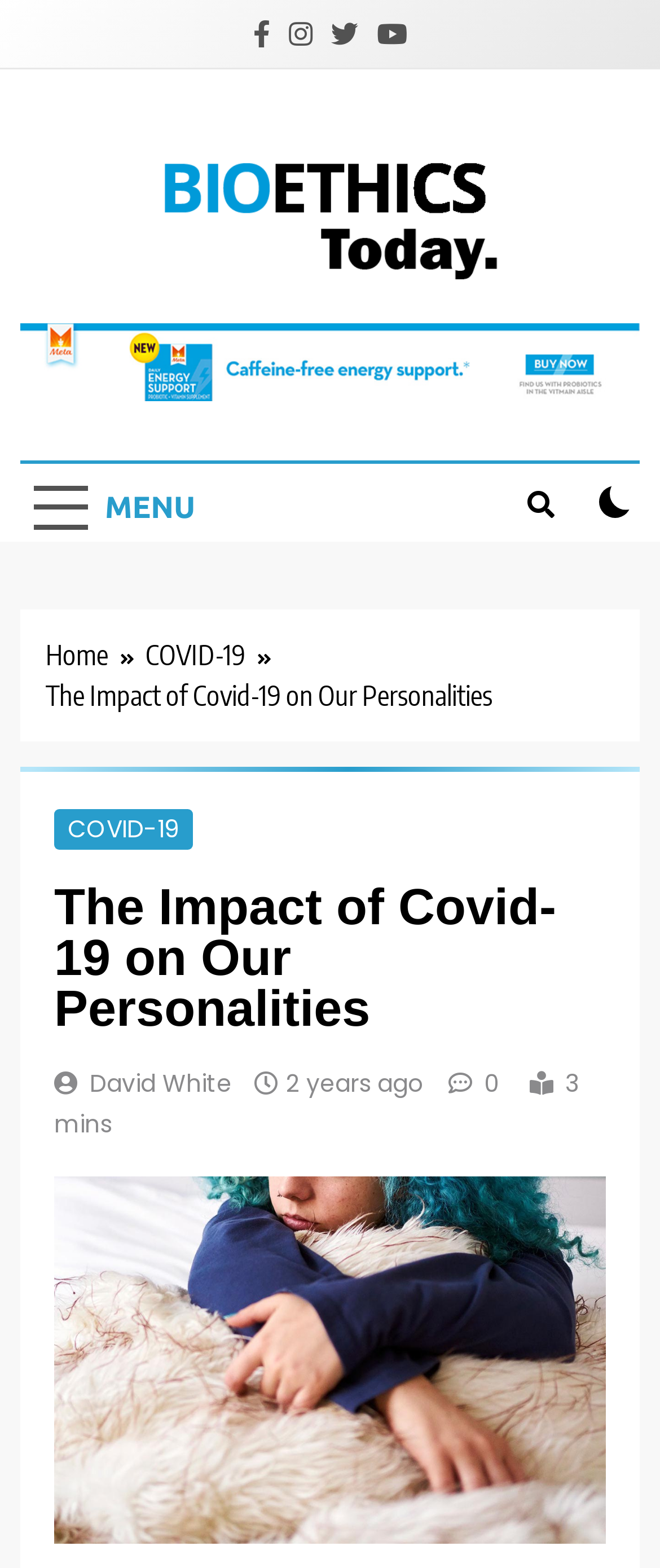Could you specify the bounding box coordinates for the clickable section to complete the following instruction: "Open the MENU"?

[0.031, 0.3, 0.316, 0.346]